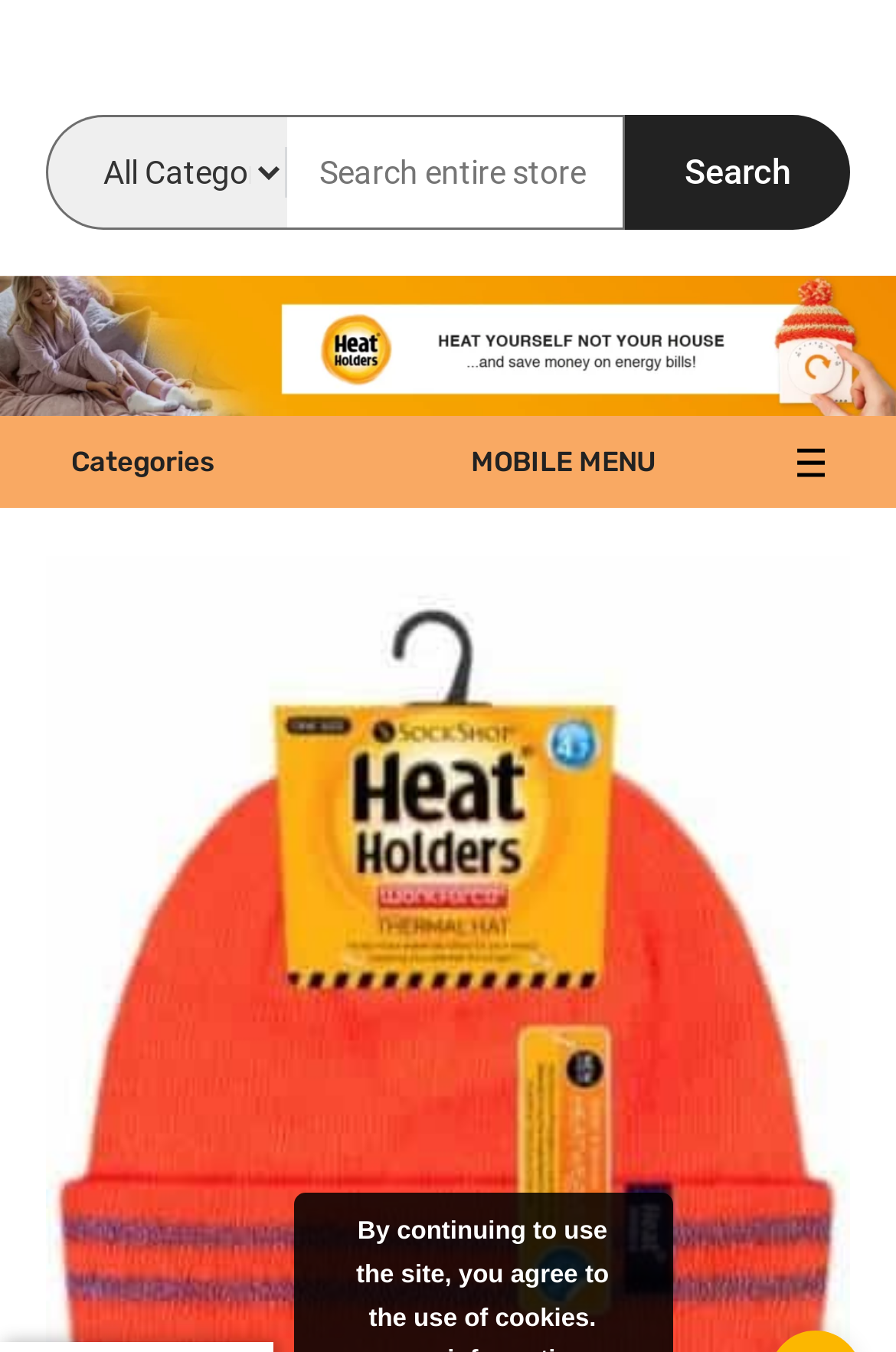What is the mobile menu labeled as?
Please use the image to provide a one-word or short phrase answer.

MOBILE MENU